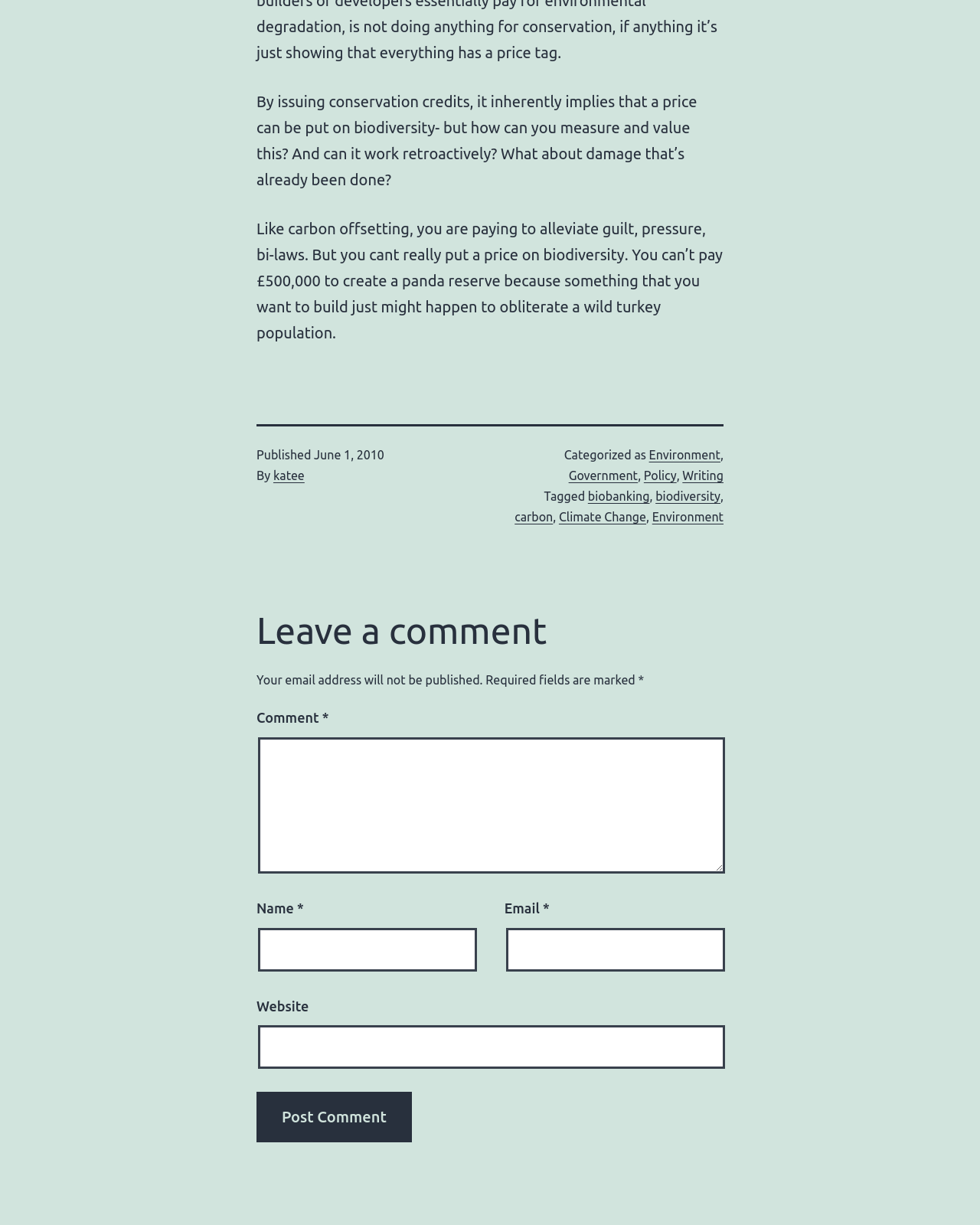Please determine the bounding box coordinates of the section I need to click to accomplish this instruction: "Write a comment".

[0.263, 0.602, 0.74, 0.713]